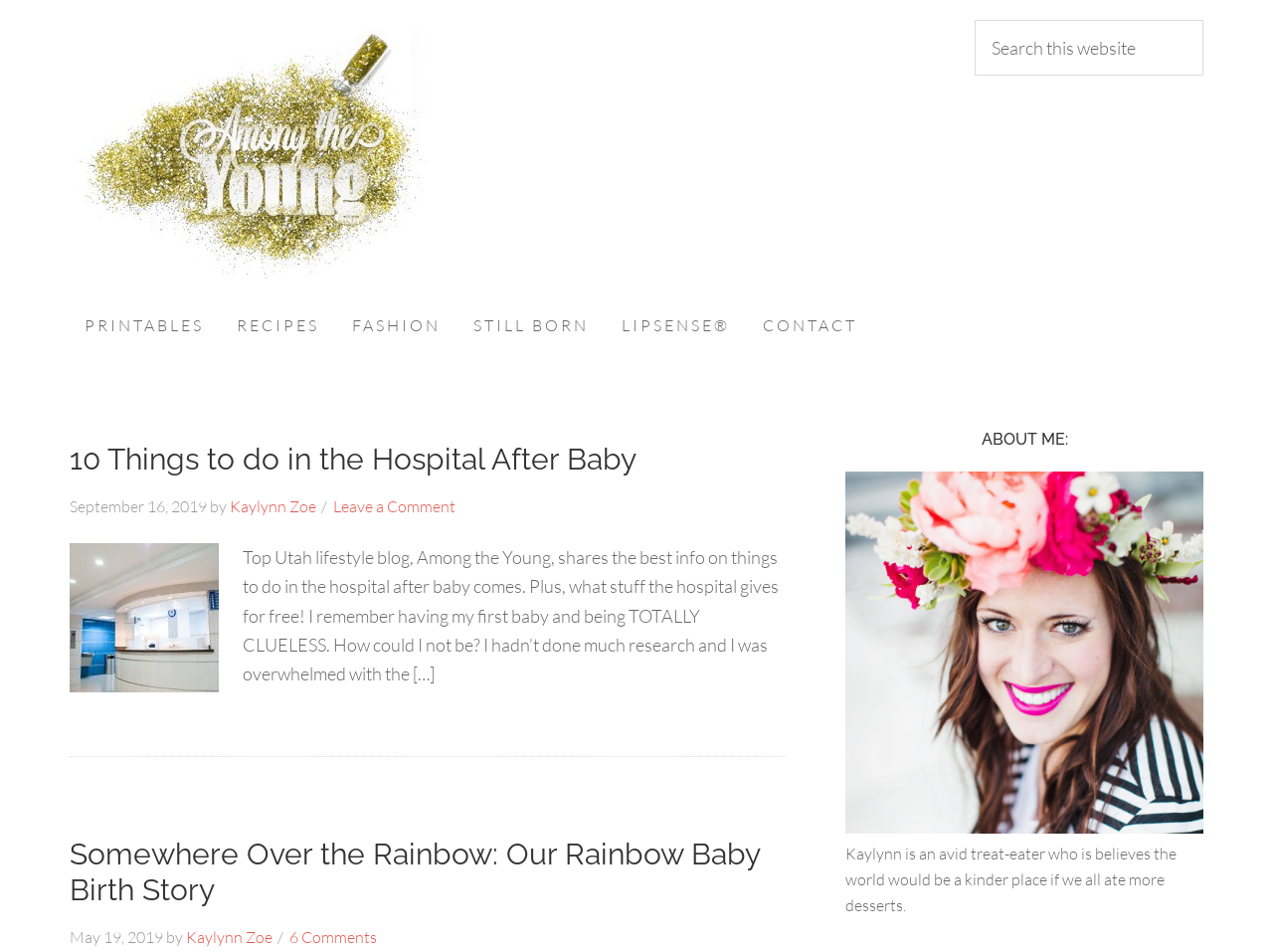Highlight the bounding box coordinates of the region I should click on to meet the following instruction: "Leave a Comment on the current post".

[0.262, 0.521, 0.358, 0.542]